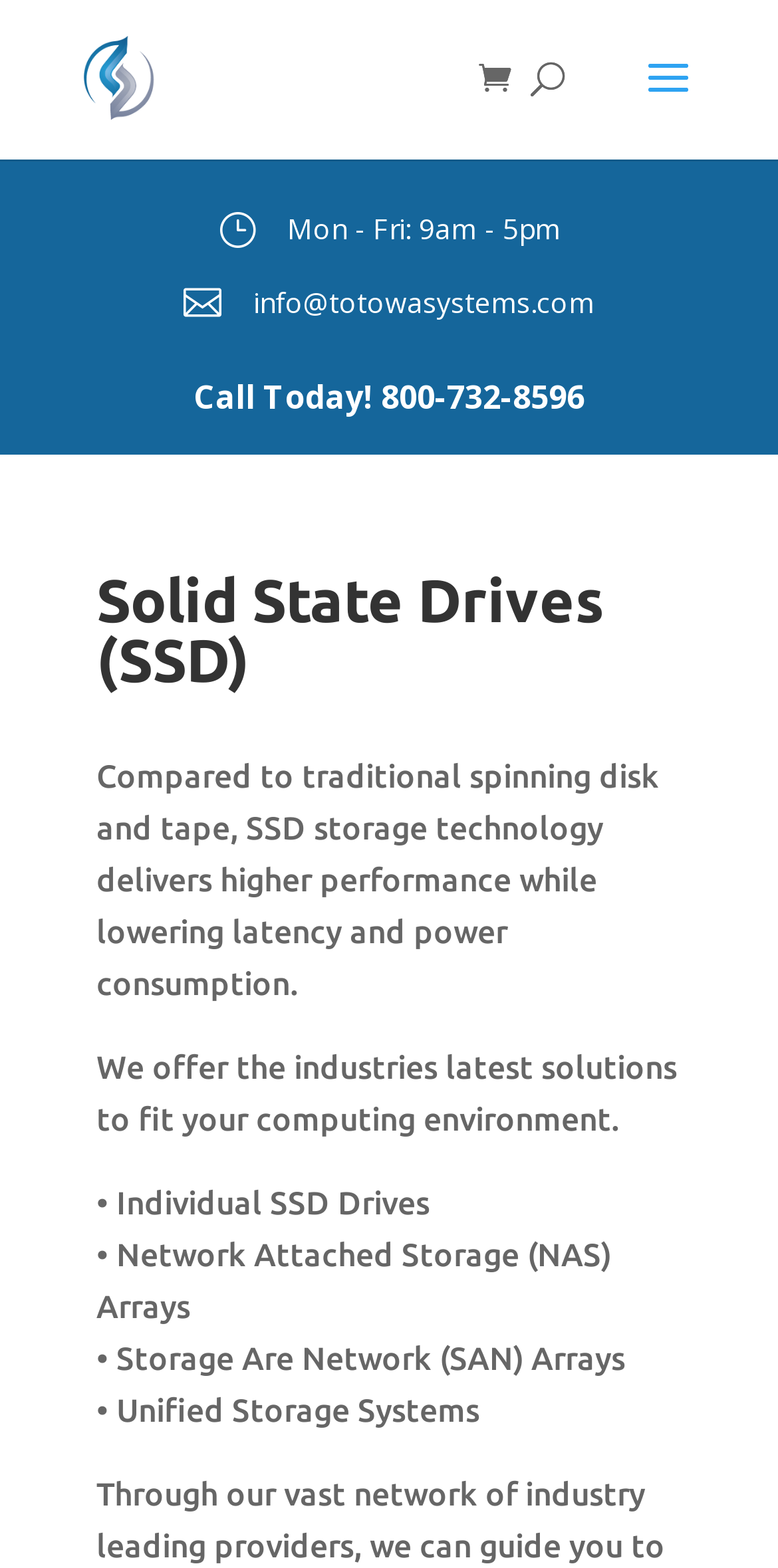What is the company name?
Refer to the image and respond with a one-word or short-phrase answer.

Totowa Systems